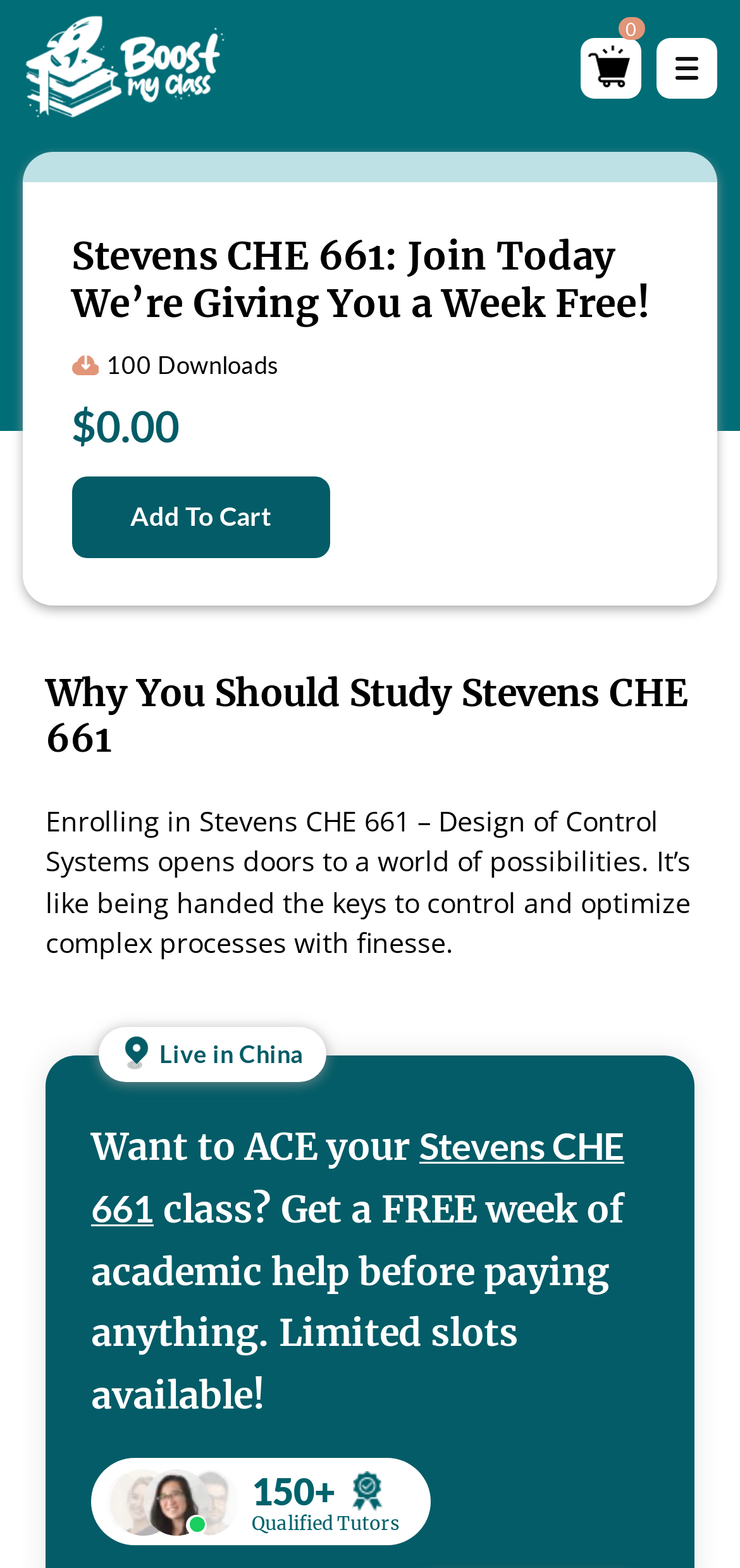Give a succinct answer to this question in a single word or phrase: 
Where is the target audience from?

China